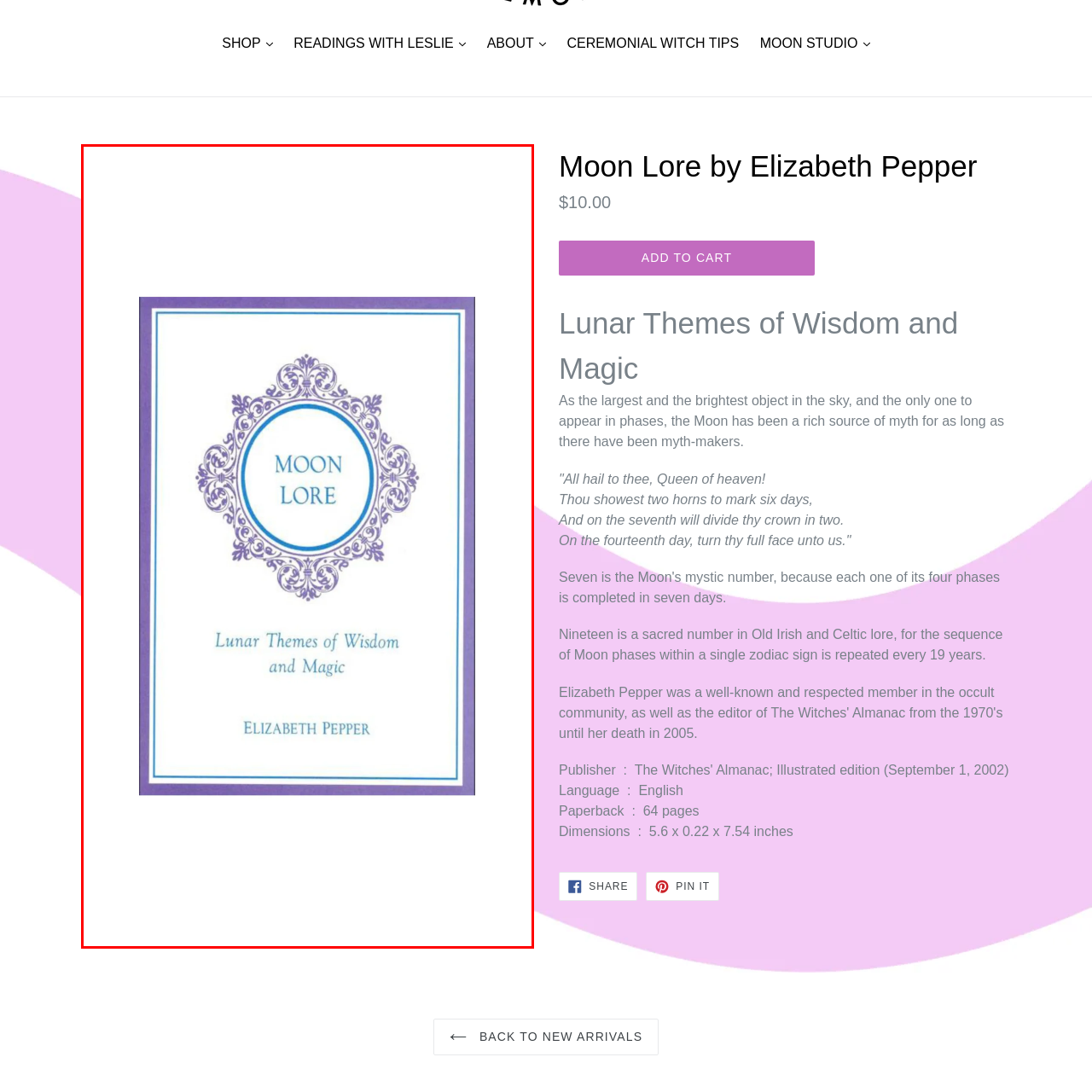Direct your attention to the segment of the image enclosed by the red boundary and answer the ensuing question in detail: What is the subtitle of the book 'Moon Lore'?

The subtitle is mentioned in the caption as 'Lunar Themes of Wisdom and Magic', which is elegantly scripted below the title 'MOON LORE'.